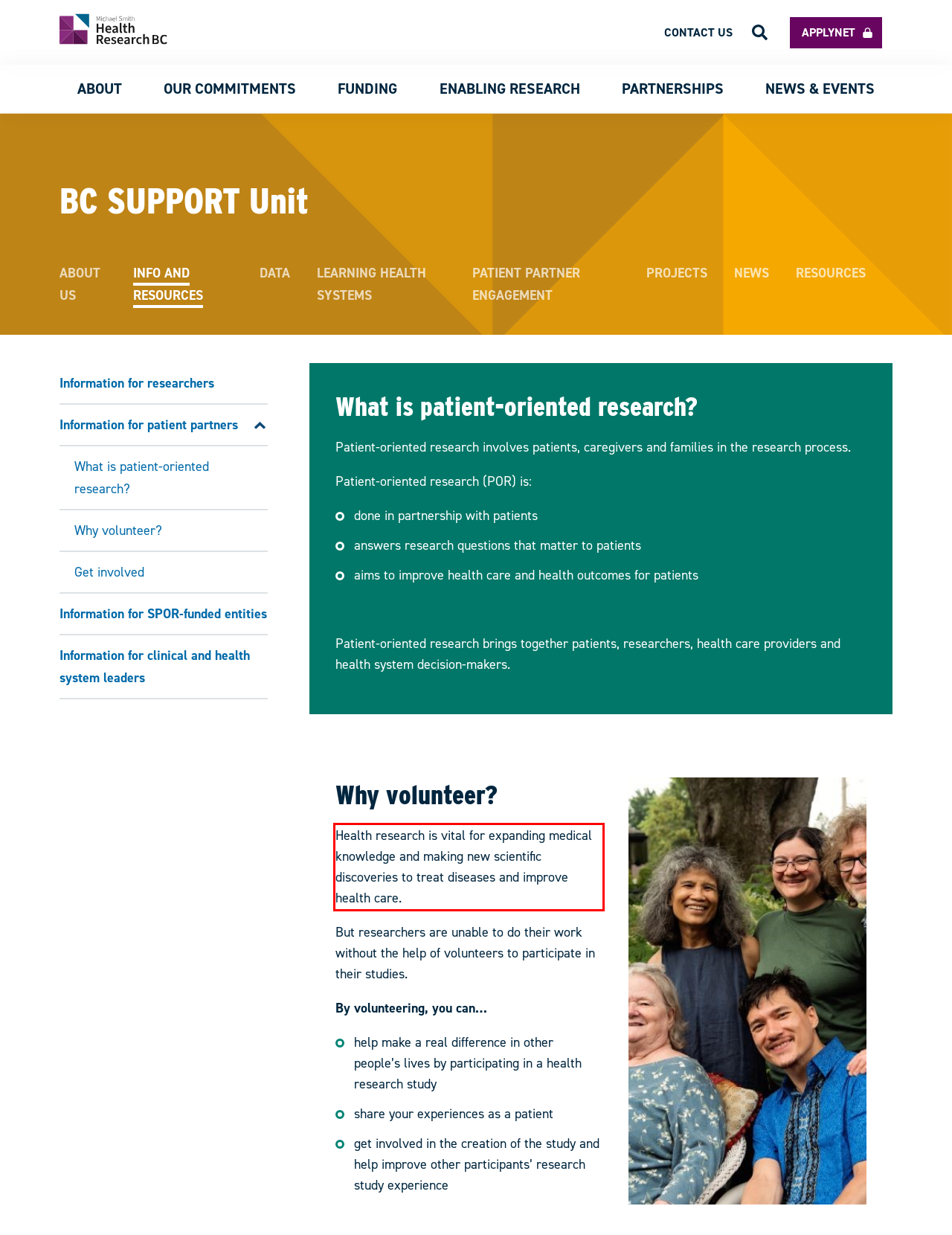Please identify and extract the text from the UI element that is surrounded by a red bounding box in the provided webpage screenshot.

Health research is vital for expanding medical knowledge and making new scientific discoveries to treat diseases and improve health care.